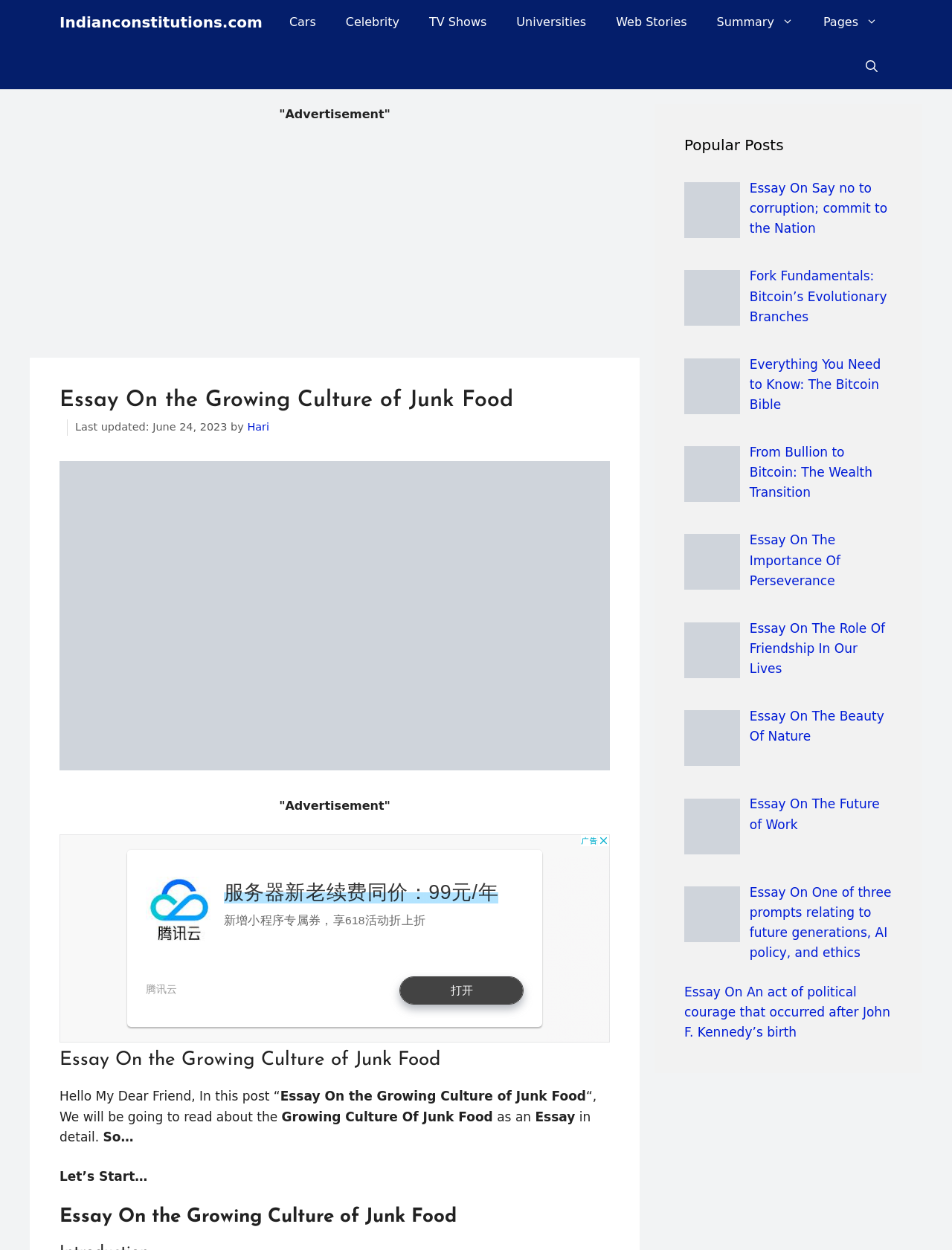How many navigation links are there?
Kindly offer a comprehensive and detailed response to the question.

The navigation links are located at the top of the webpage and contain 9 links to different categories, including 'Indianconstitutions.com', 'Cars', 'Celebrity', 'TV Shows', 'Universities', 'Web Stories', 'Summary', 'Pages', and 'Open Search Bar'.